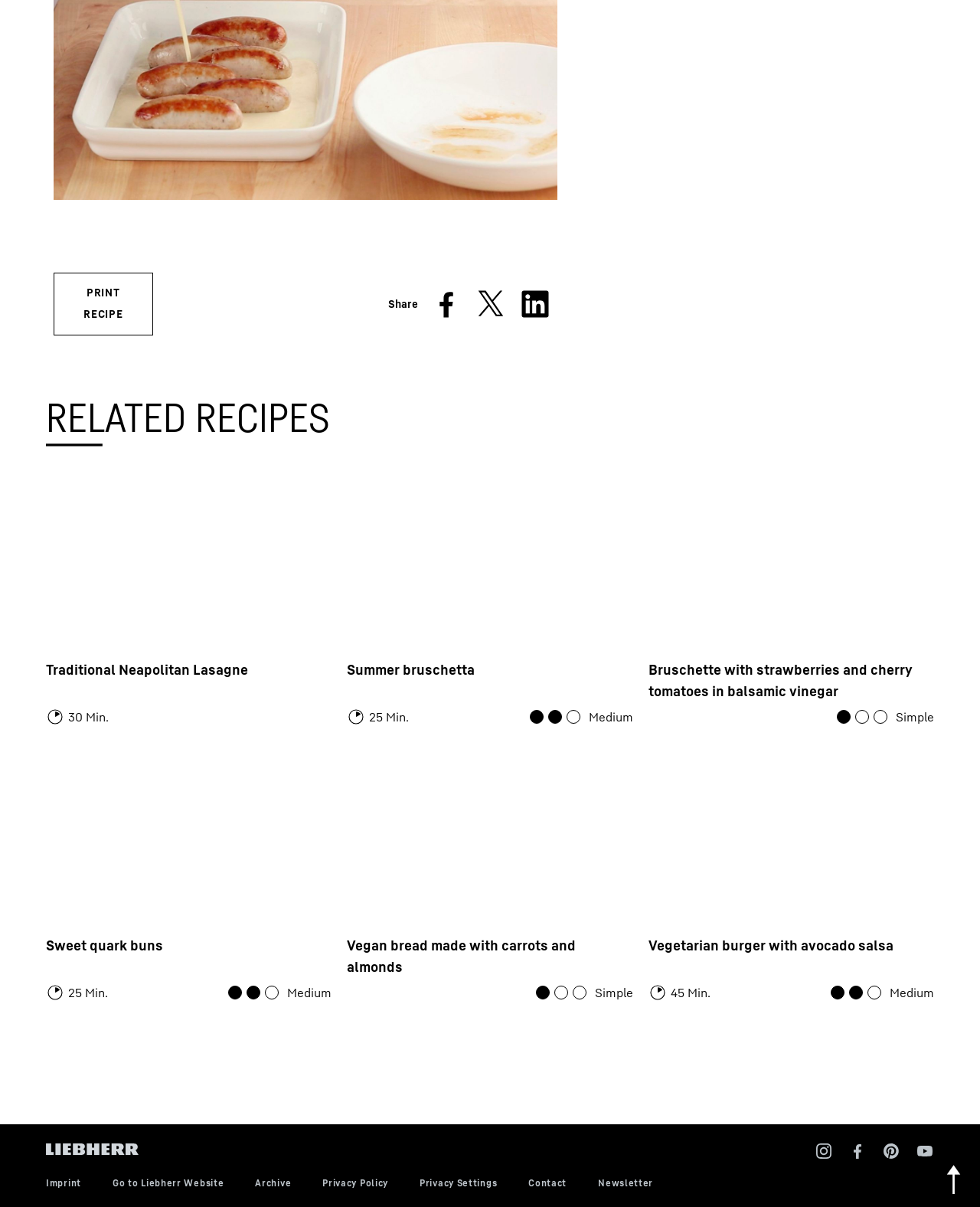Locate the bounding box coordinates of the clickable element to fulfill the following instruction: "Click on the 'PRINT RECIPE' link". Provide the coordinates as four float numbers between 0 and 1 in the format [left, top, right, bottom].

[0.055, 0.226, 0.156, 0.278]